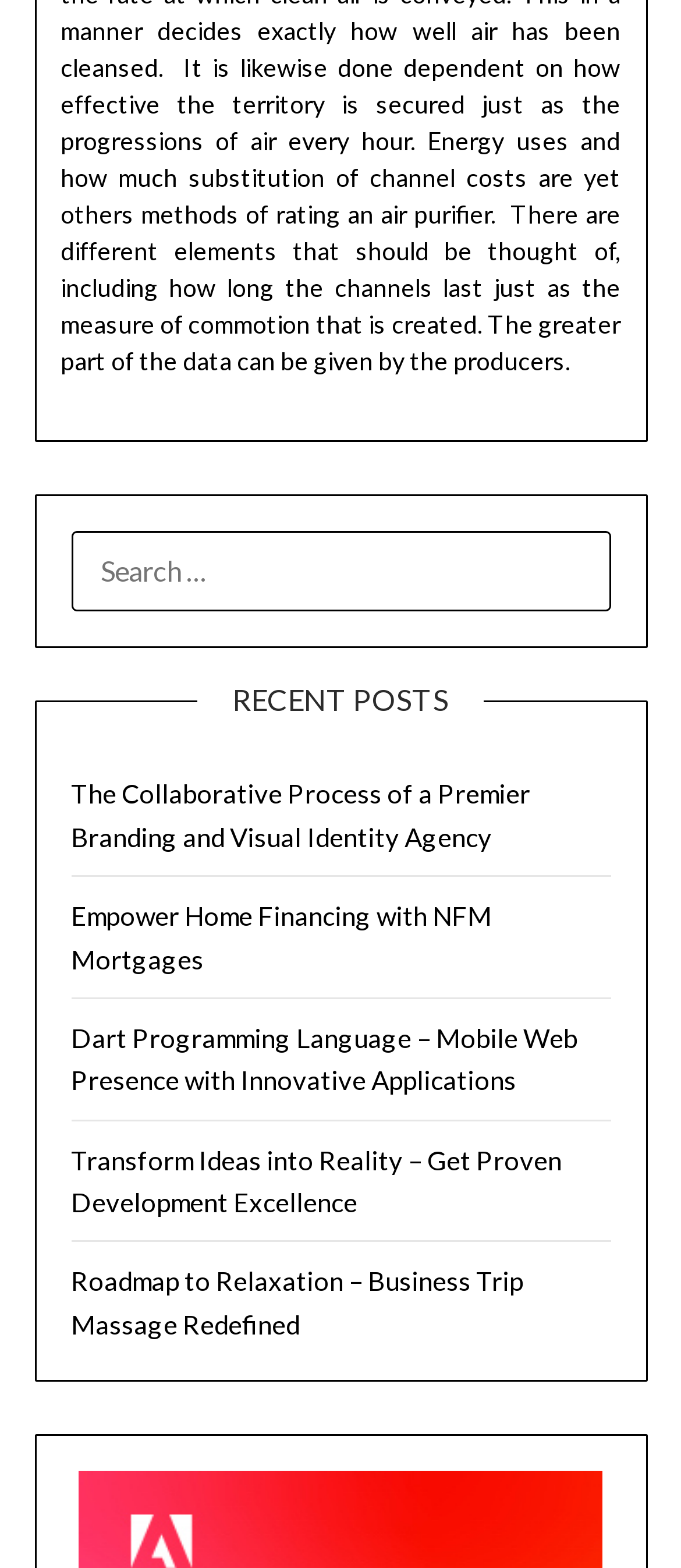Using the description: "name="s" placeholder="Search …"", identify the bounding box of the corresponding UI element in the screenshot.

[0.104, 0.339, 0.896, 0.39]